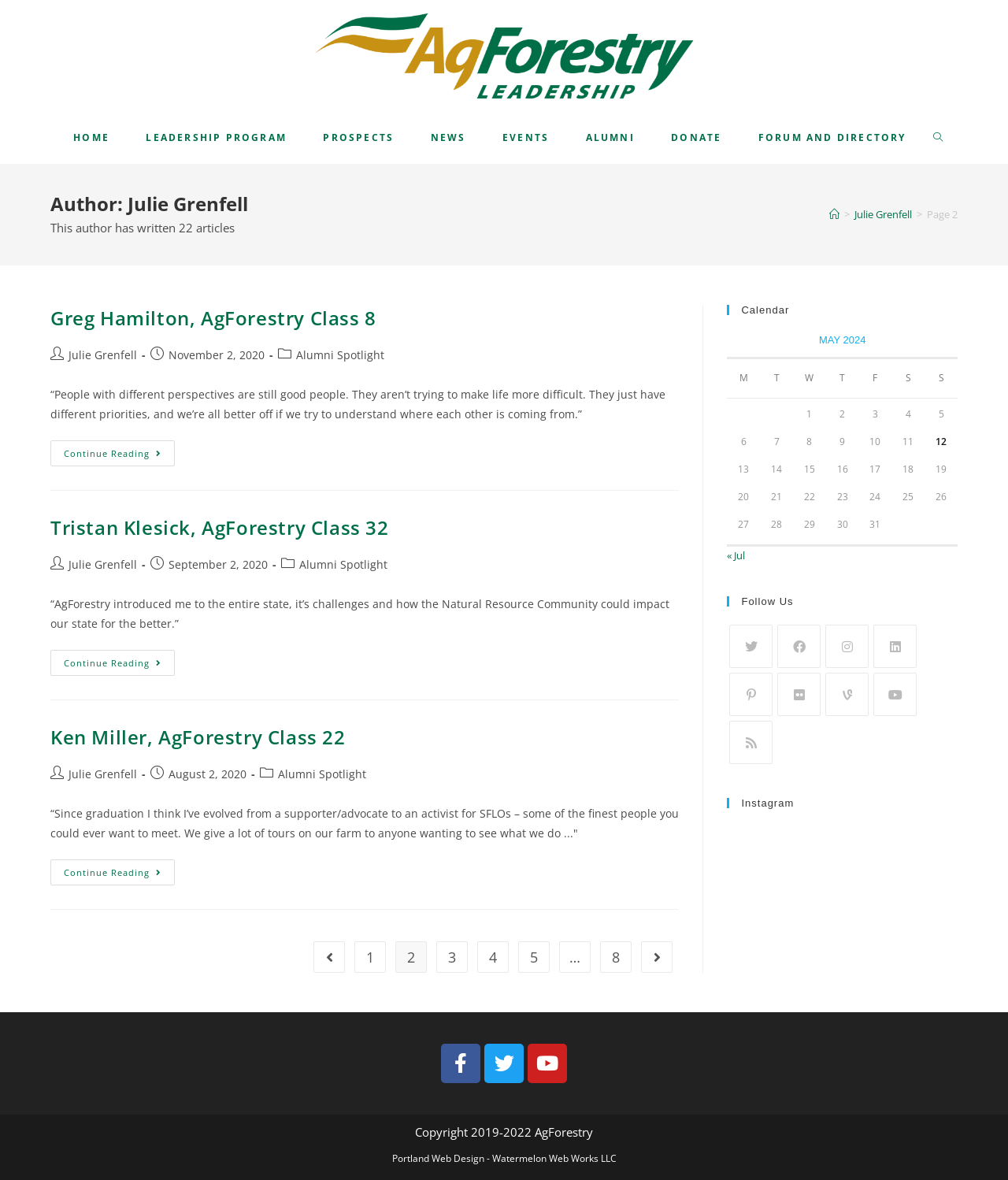Please find the bounding box coordinates of the clickable region needed to complete the following instruction: "View the calendar for May 2024". The bounding box coordinates must consist of four float numbers between 0 and 1, i.e., [left, top, right, bottom].

[0.721, 0.28, 0.95, 0.463]